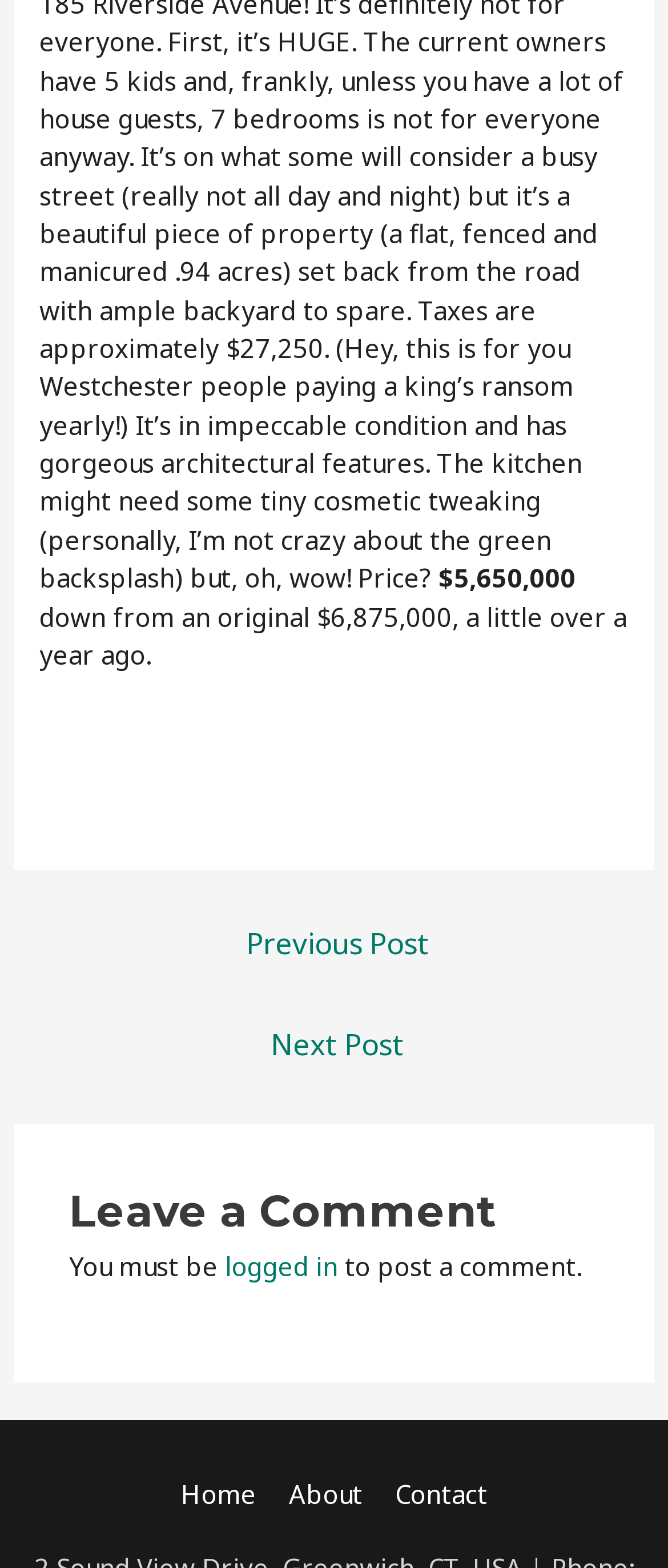What is required to post a comment?
Give a one-word or short phrase answer based on the image.

Logged in